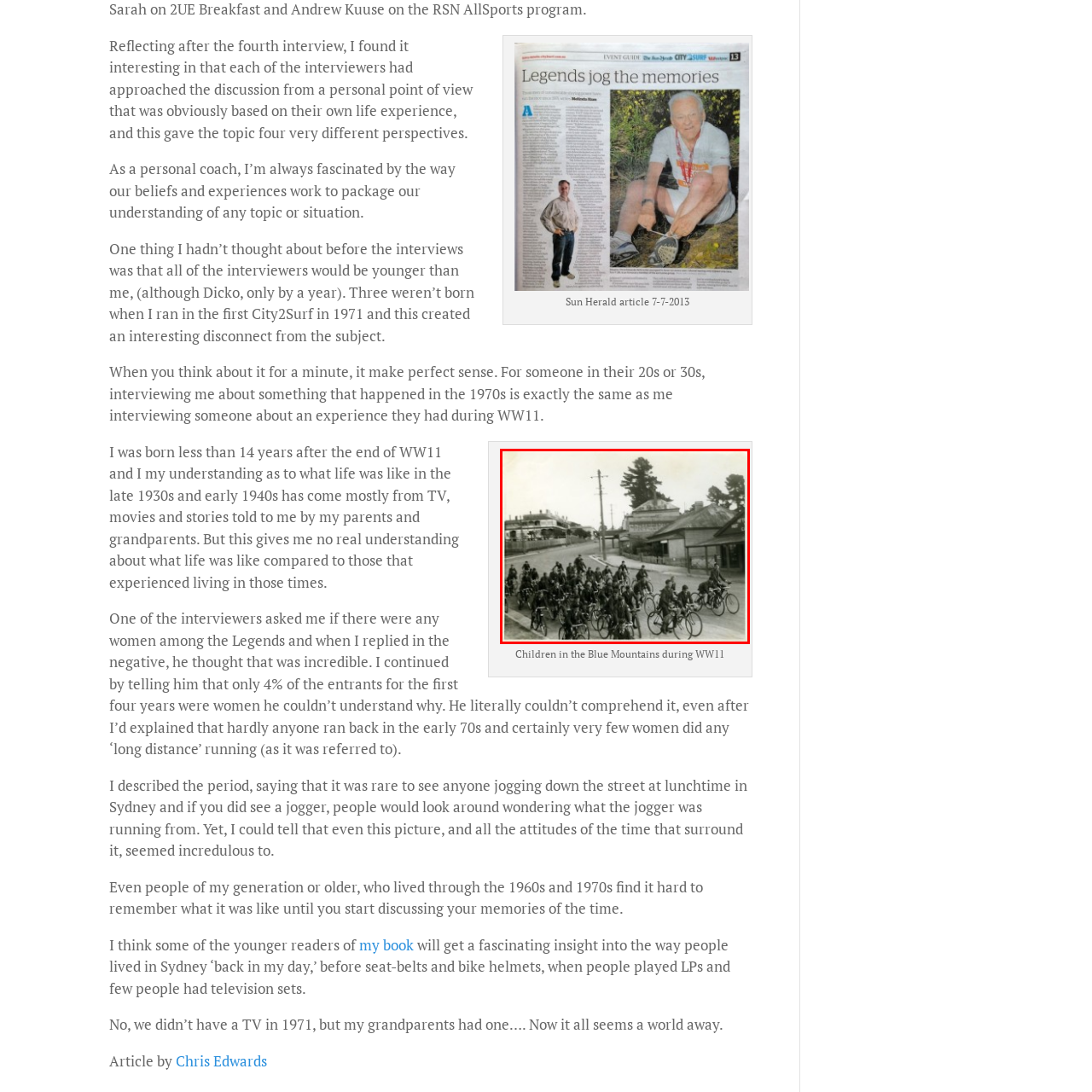Thoroughly describe the contents of the image enclosed in the red rectangle.

The image captures a historical moment featuring a group of individuals on bicycles, traversing a road framed by buildings of the time. The scene likely depicts a unique community event, possibly from the World War II era, given its context within an article reflecting on childhood experiences during that period. The architecture in the background showcases the style of the era, with distinct features such as wooden structures and early 20th-century design elements, hinting at a nostalgic atmosphere.

This gathering may illustrate a sense of camaraderie and shared experiences, emphasizing the social fabric of the community during the early to mid-1900s. The image serves as a vivid reminder of the past, evoking memories of outdoor activities and collective ventures in a time before the advent of modern technology and transportation. This historical snapshot not only jogs memories for those who lived through the era but also invites younger generations to reflect on the stark contrasts with their contemporary lifestyle.